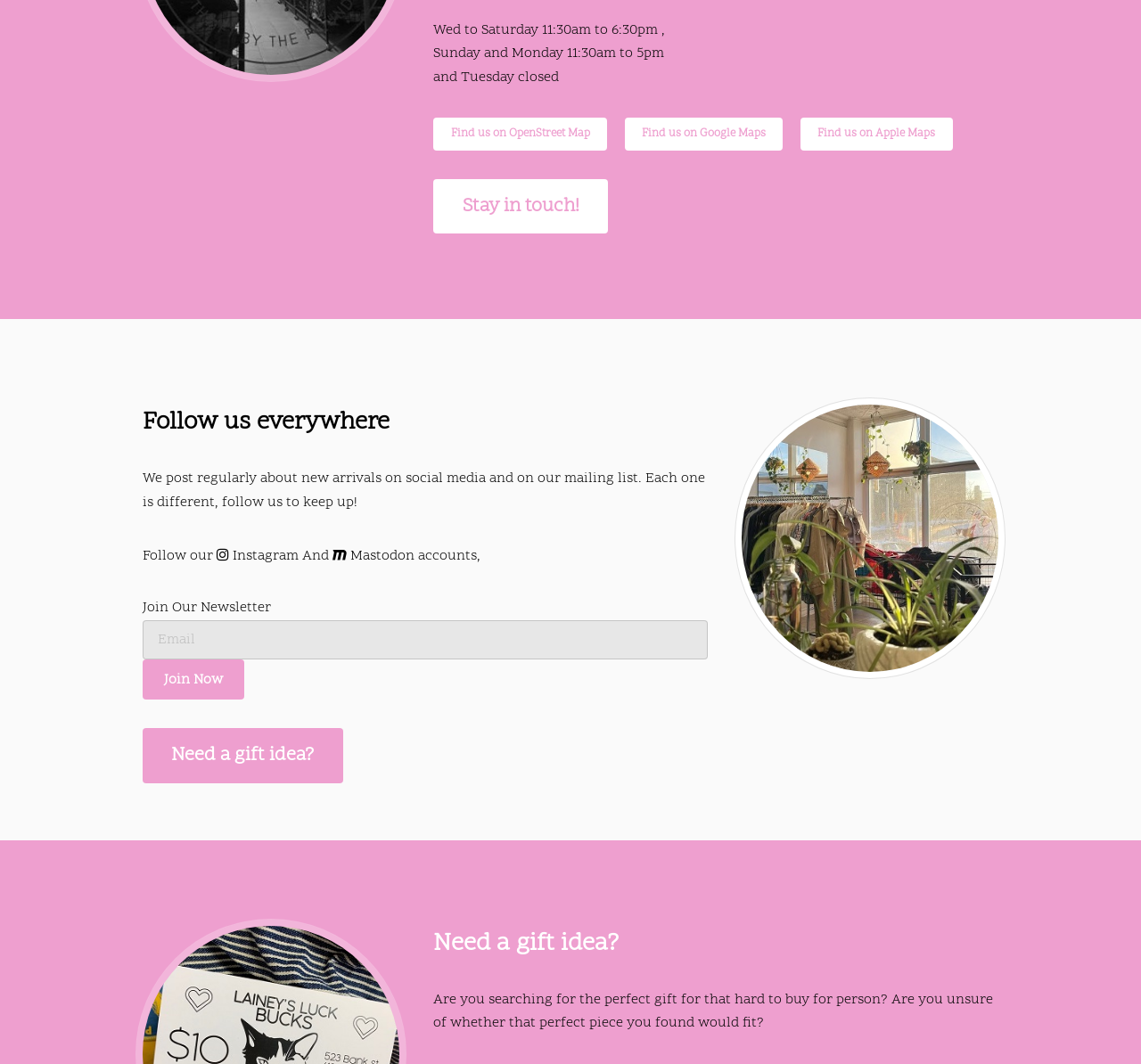Using the provided description: "name="CONTACT_EMAIL" placeholder="Email"", find the bounding box coordinates of the corresponding UI element. The output should be four float numbers between 0 and 1, in the format [left, top, right, bottom].

[0.125, 0.583, 0.62, 0.62]